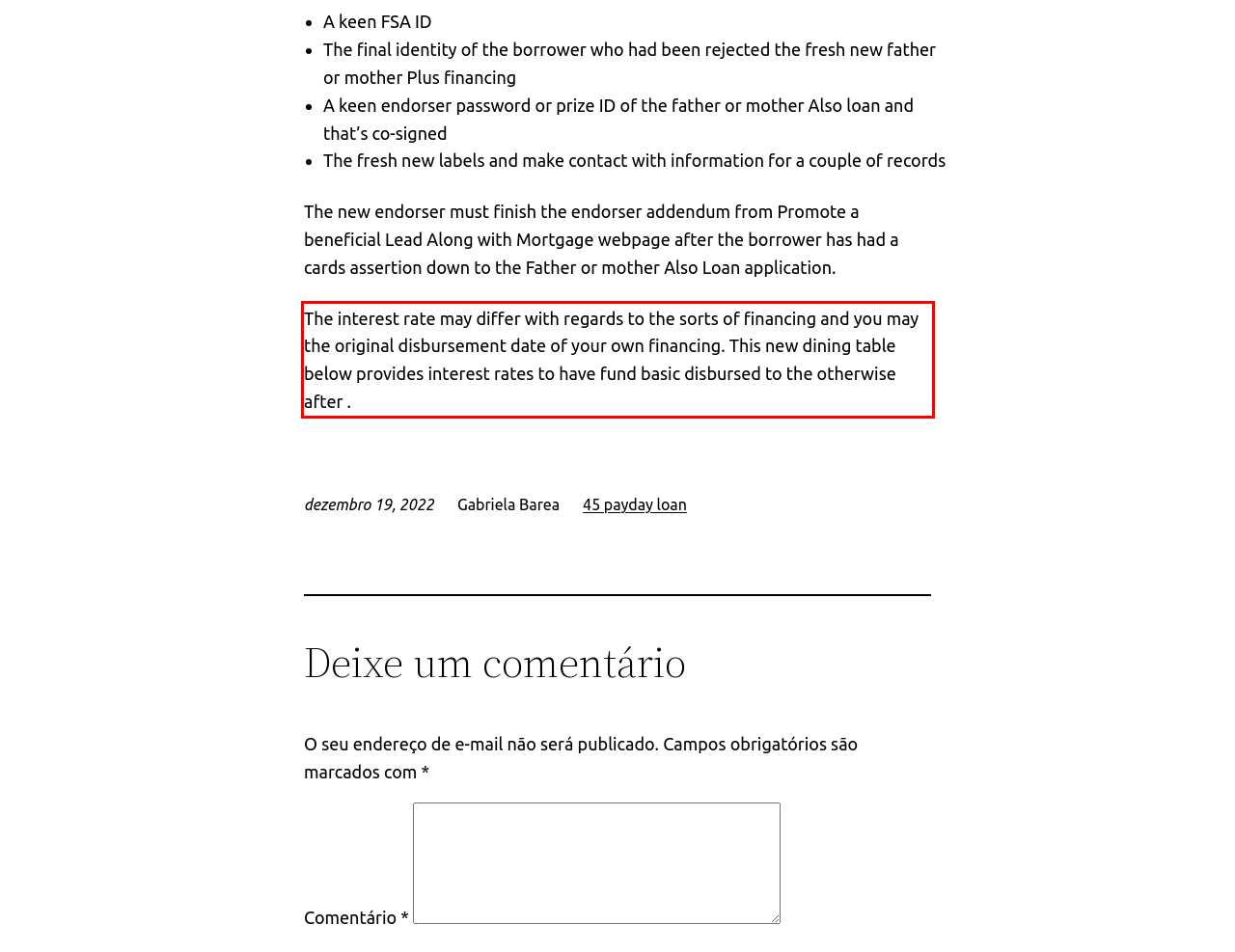You are provided with a screenshot of a webpage that includes a UI element enclosed in a red rectangle. Extract the text content inside this red rectangle.

The interest rate may differ with regards to the sorts of financing and you may the original disbursement date of your own financing. This new dining table below provides interest rates to have fund basic disbursed to the otherwise after .